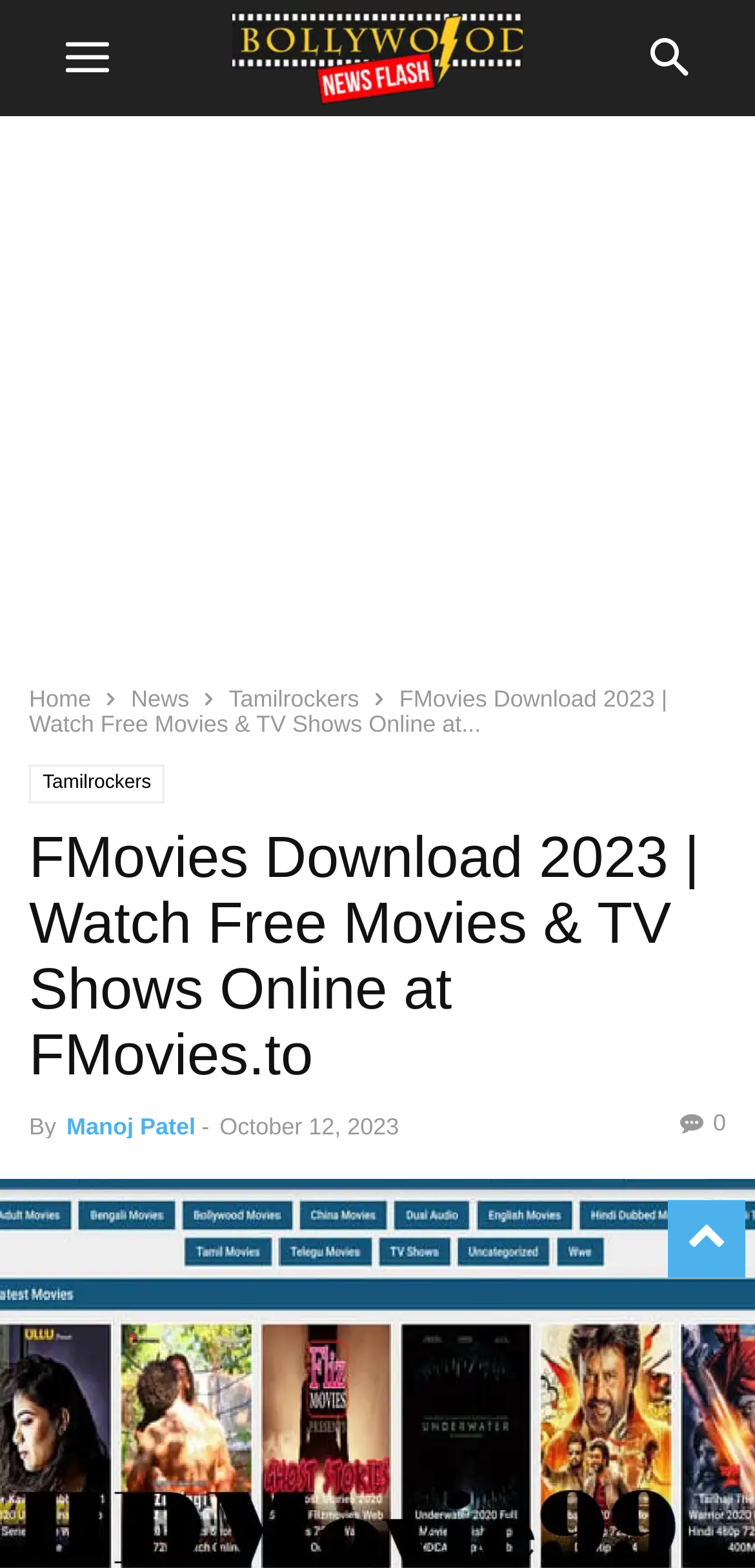Determine the bounding box coordinates of the region to click in order to accomplish the following instruction: "scroll to top". Provide the coordinates as four float numbers between 0 and 1, specifically [left, top, right, bottom].

[0.885, 0.765, 0.987, 0.794]